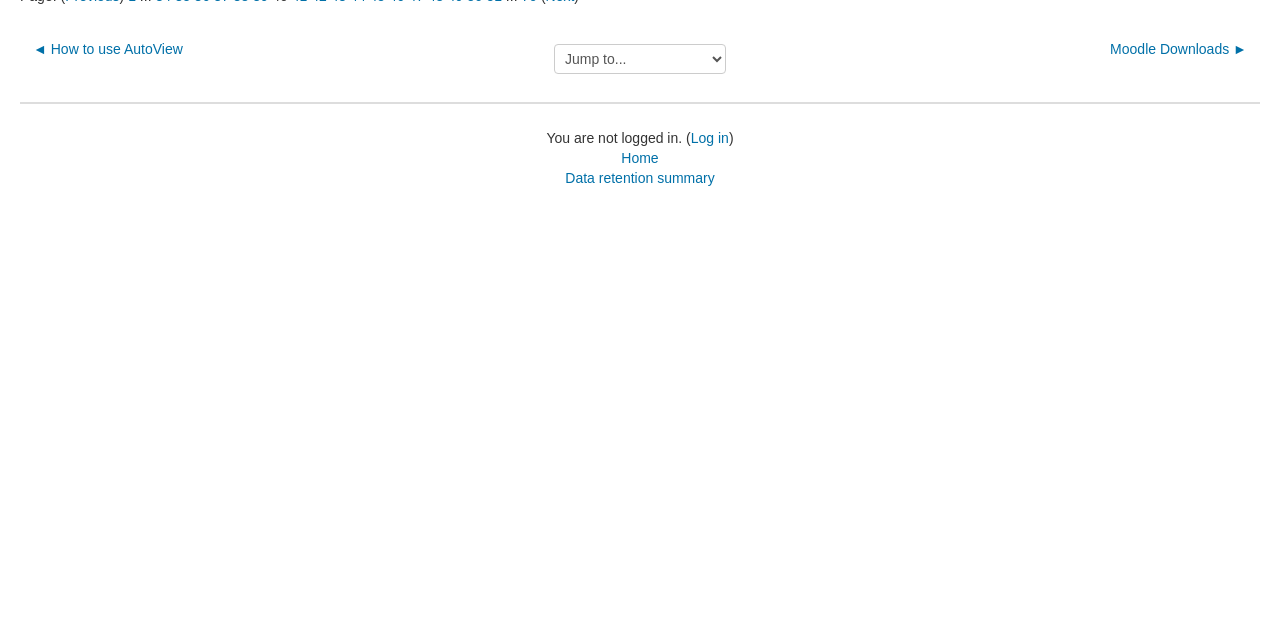Using the webpage screenshot and the element description ◄ How to use AutoView, determine the bounding box coordinates. Specify the coordinates in the format (top-left x, top-left y, bottom-right x, bottom-right y) with values ranging from 0 to 1.

[0.016, 0.053, 0.153, 0.1]